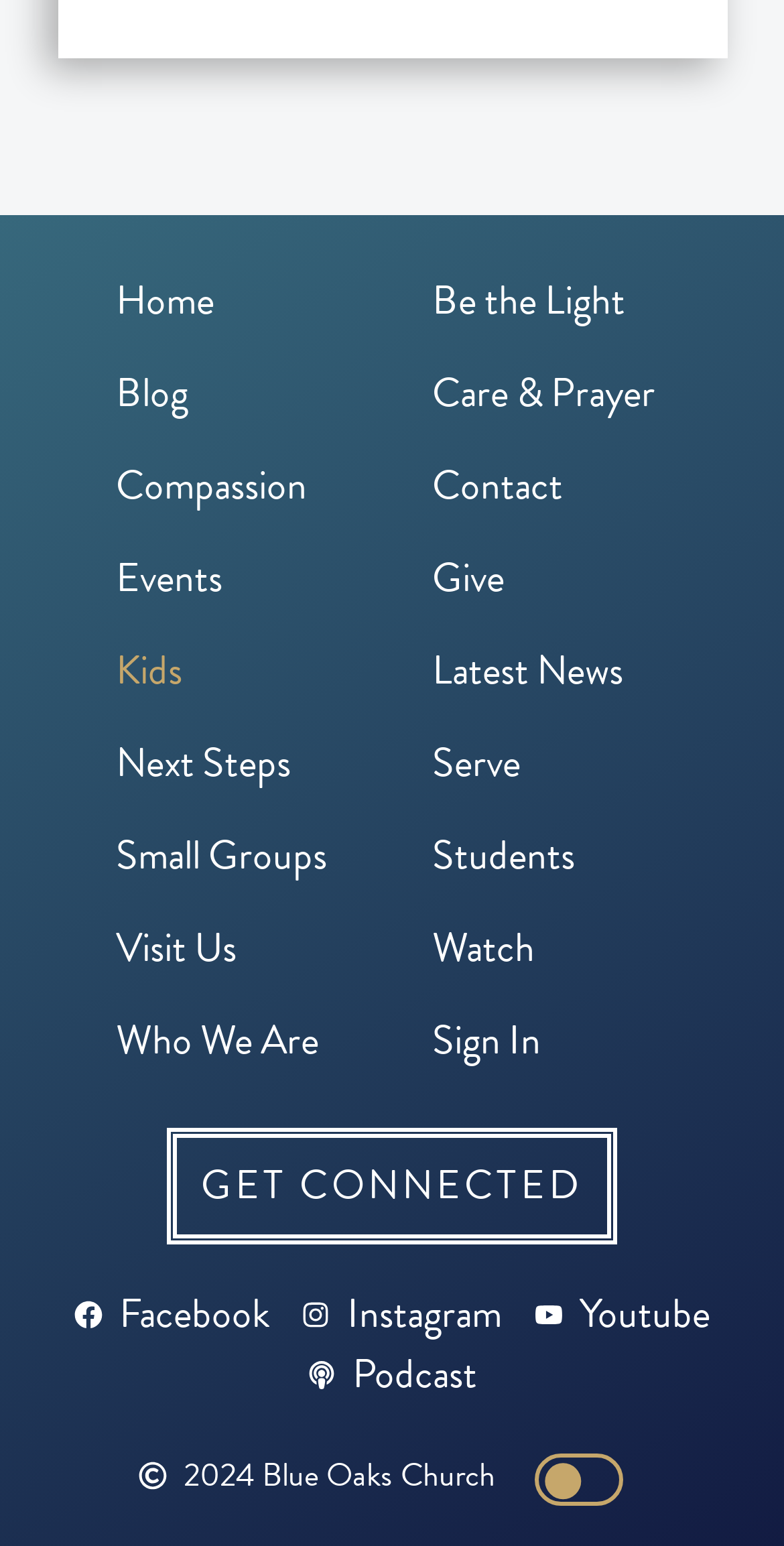Indicate the bounding box coordinates of the element that must be clicked to execute the instruction: "get connected". The coordinates should be given as four float numbers between 0 and 1, i.e., [left, top, right, bottom].

[0.213, 0.729, 0.787, 0.805]